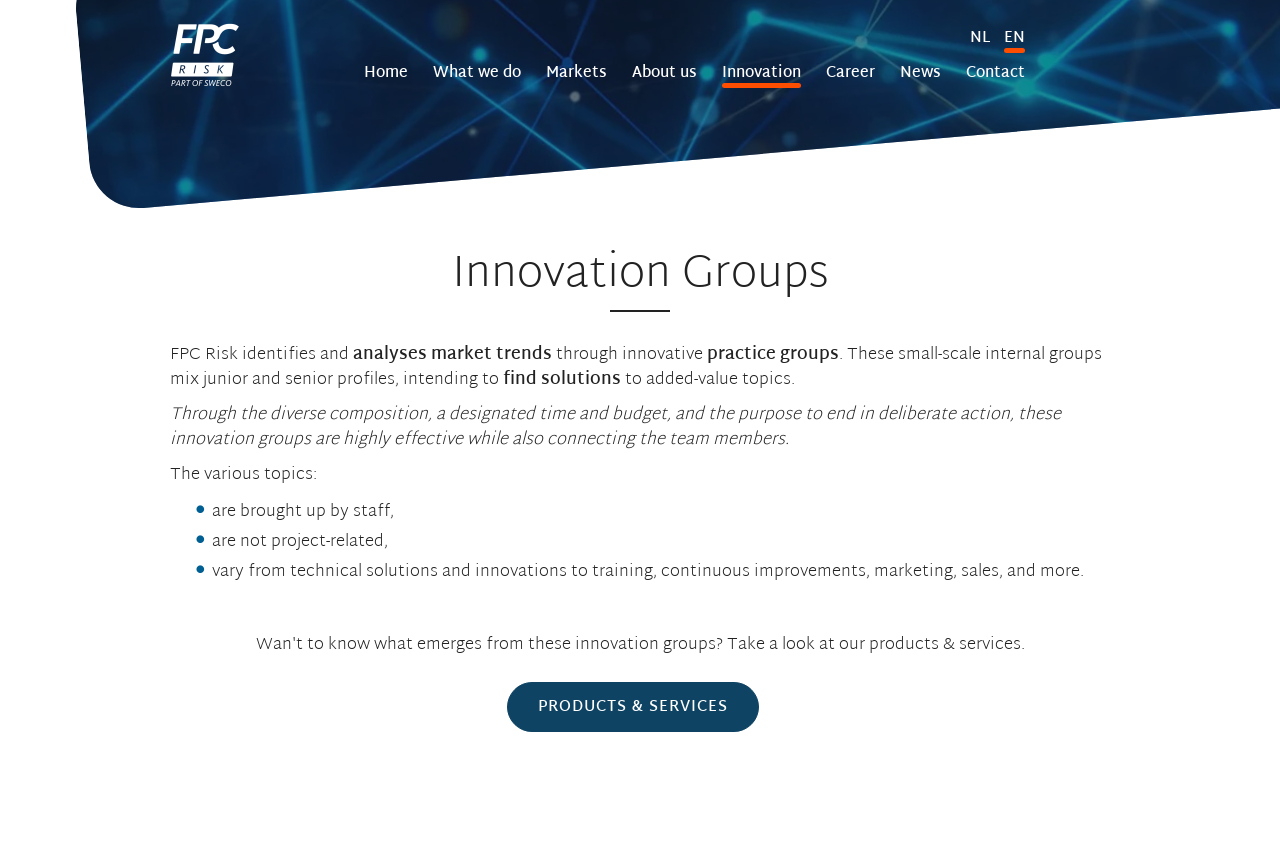What is the link at the top right corner?
Provide a detailed and well-explained answer to the question.

I determined this by looking at the link elements at the top of the page and finding the one with the text 'Contact' at the rightmost position.